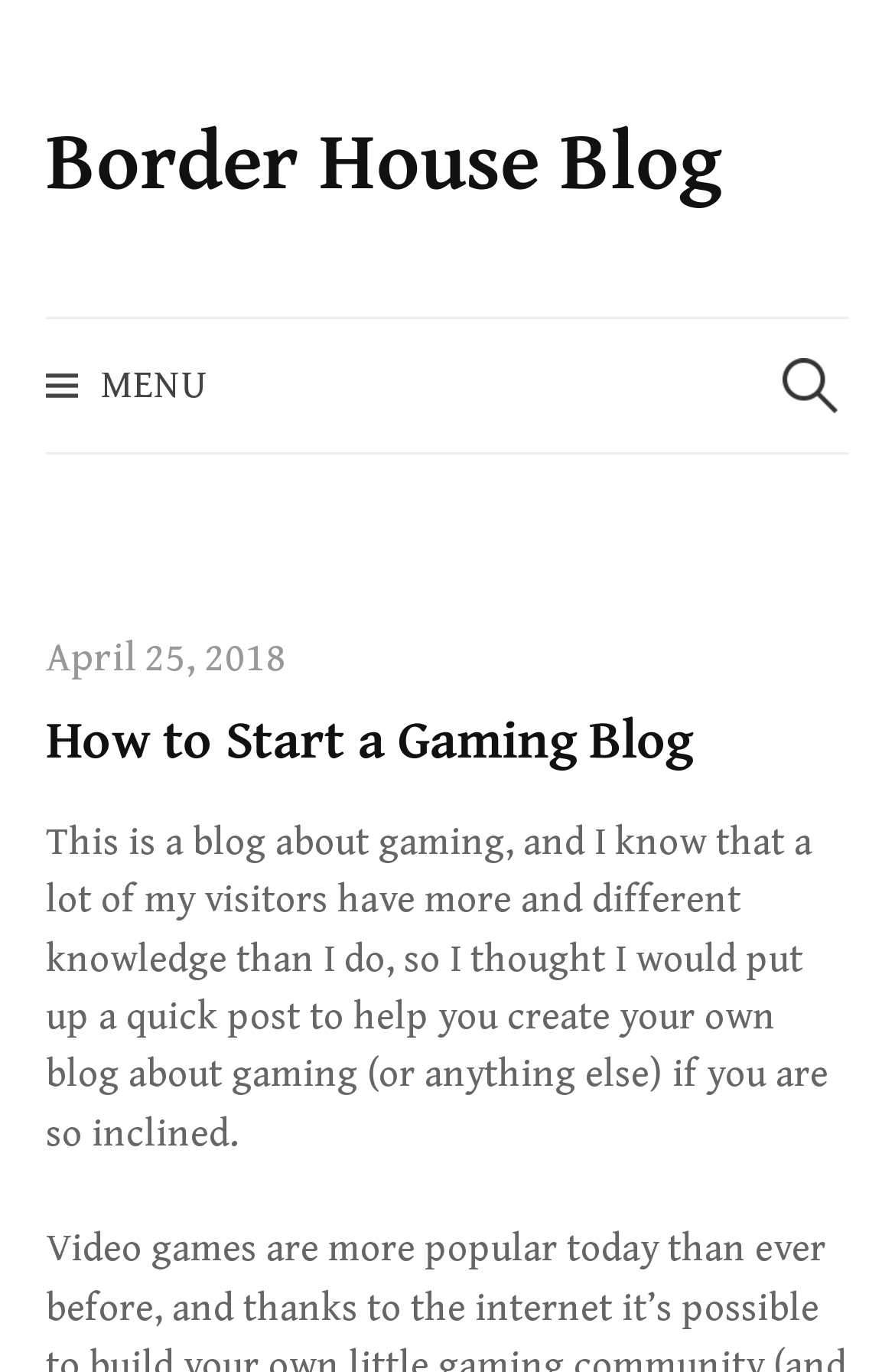Locate the primary headline on the webpage and provide its text.

Border House Blog